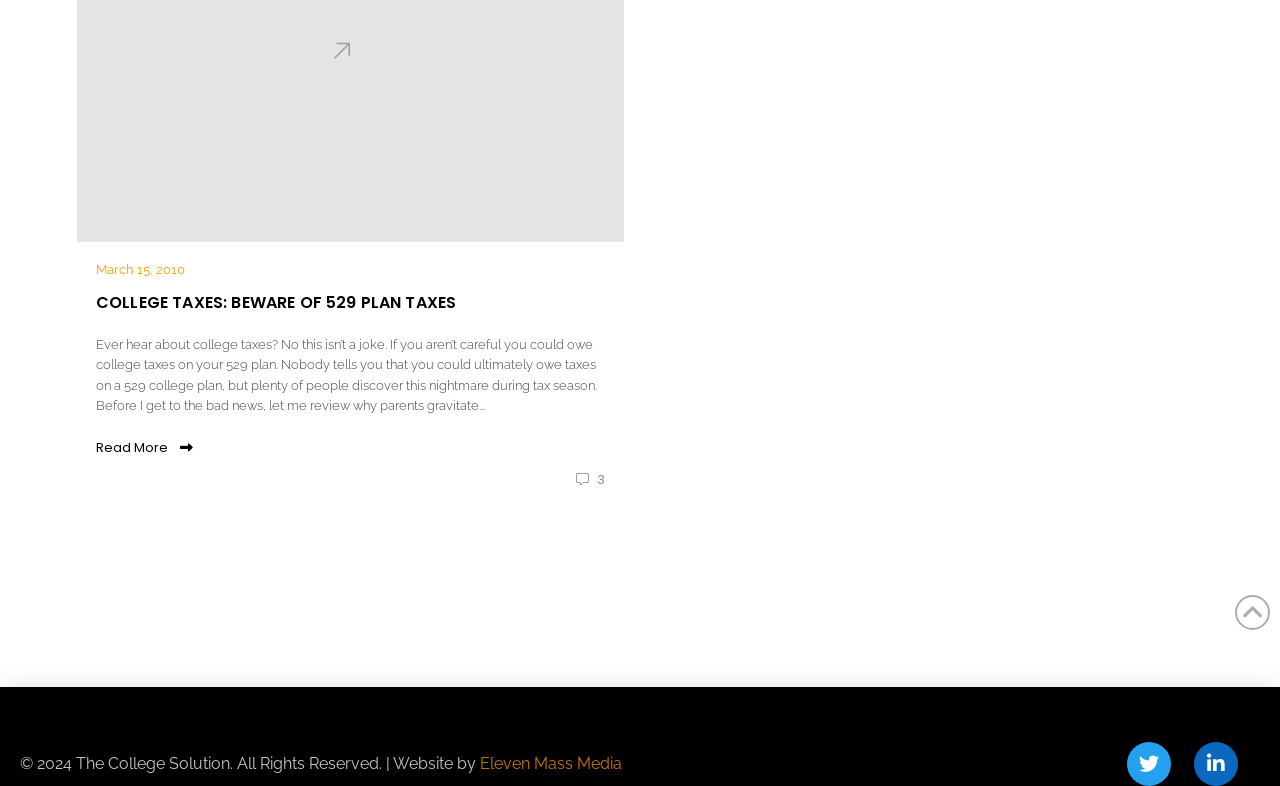Determine the bounding box coordinates of the UI element that matches the following description: "parent_node: HOME title="Back to Top"". The coordinates should be four float numbers between 0 and 1 in the format [left, top, right, bottom].

[0.965, 0.757, 0.992, 0.802]